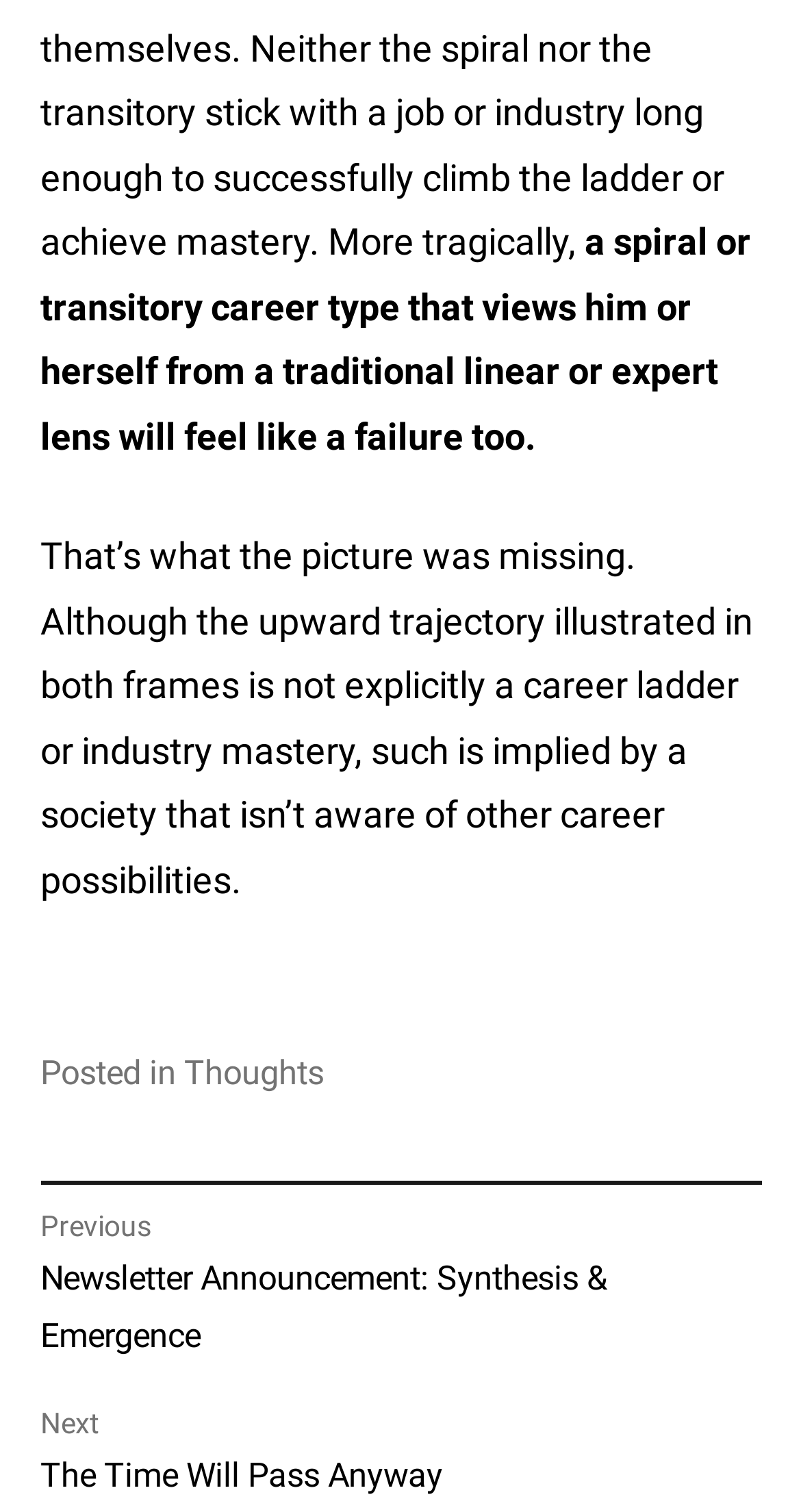Using the element description provided, determine the bounding box coordinates in the format (top-left x, top-left y, bottom-right x, bottom-right y). Ensure that all values are floating point numbers between 0 and 1. Element description: Thoughts

[0.229, 0.697, 0.404, 0.723]